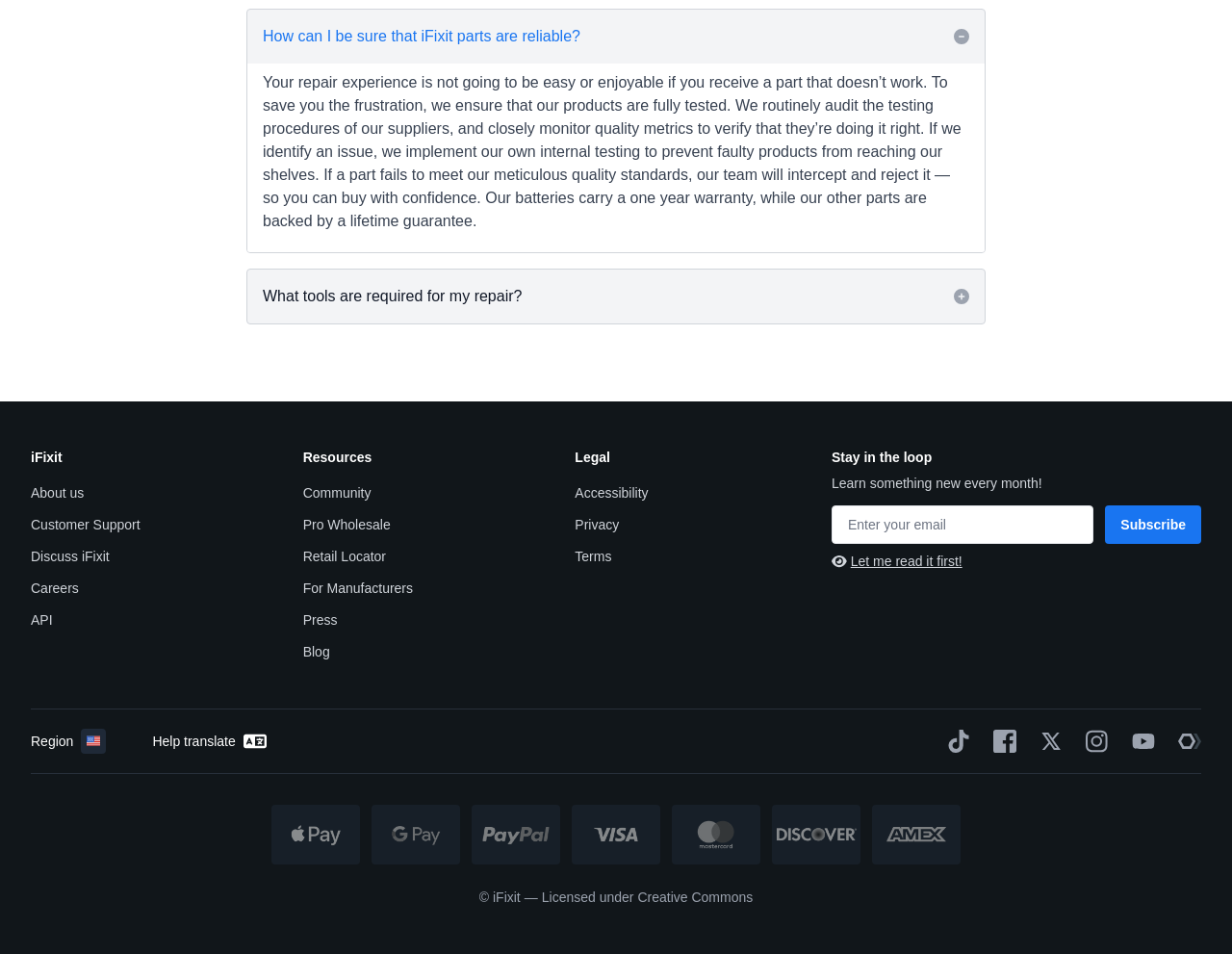What types of resources are available on the iFixit website?
Please respond to the question thoroughly and include all relevant details.

Based on the webpage, it appears that iFixit offers various resources to its users, including a community section, Pro Wholesale, and Retail Locator. These resources may provide additional support and information to customers and professionals alike.